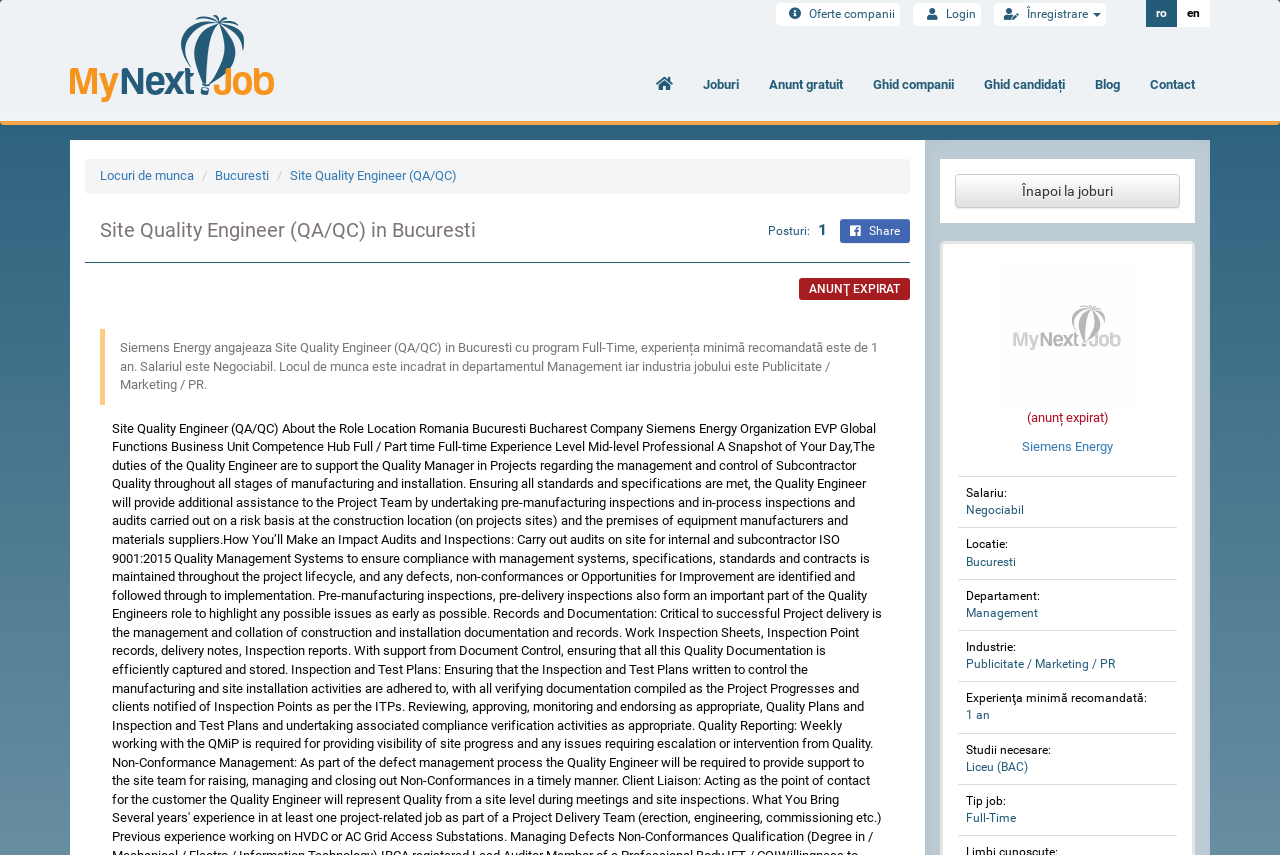What is the location of the job?
Using the visual information, reply with a single word or short phrase.

Bucuresti